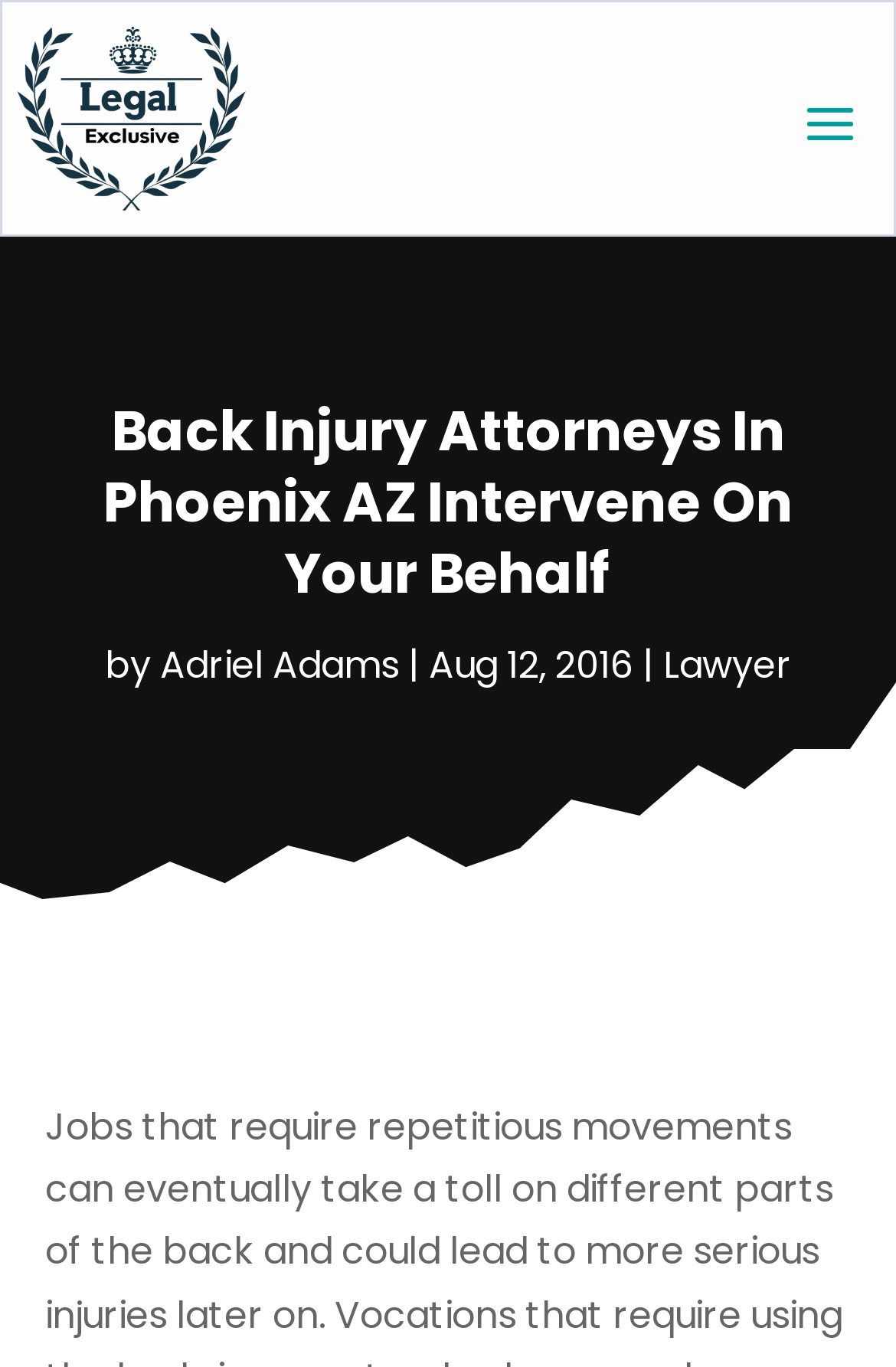Respond to the question below with a single word or phrase:
What is the date of the article?

Aug 12, 2016